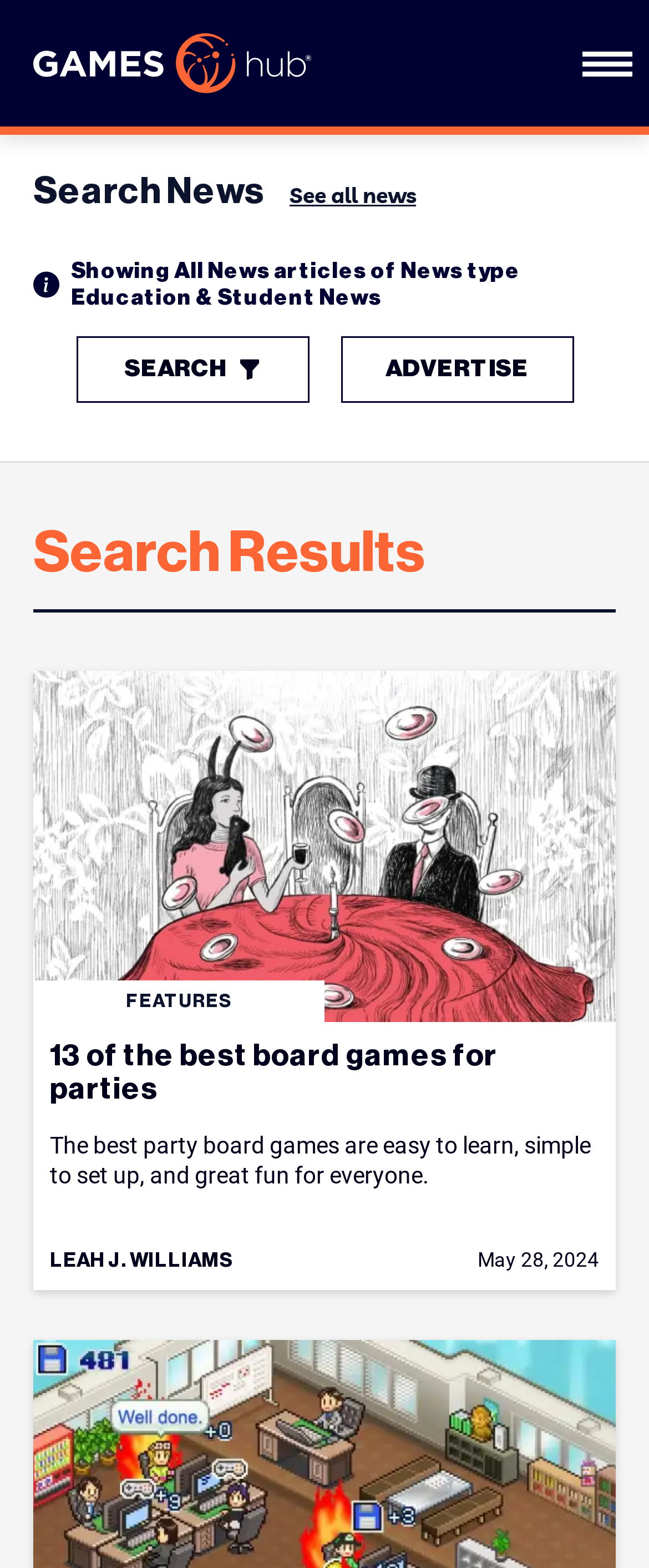Determine the bounding box coordinates of the section to be clicked to follow the instruction: "Read the article about party board games". The coordinates should be given as four float numbers between 0 and 1, formatted as [left, top, right, bottom].

[0.051, 0.428, 0.949, 0.823]